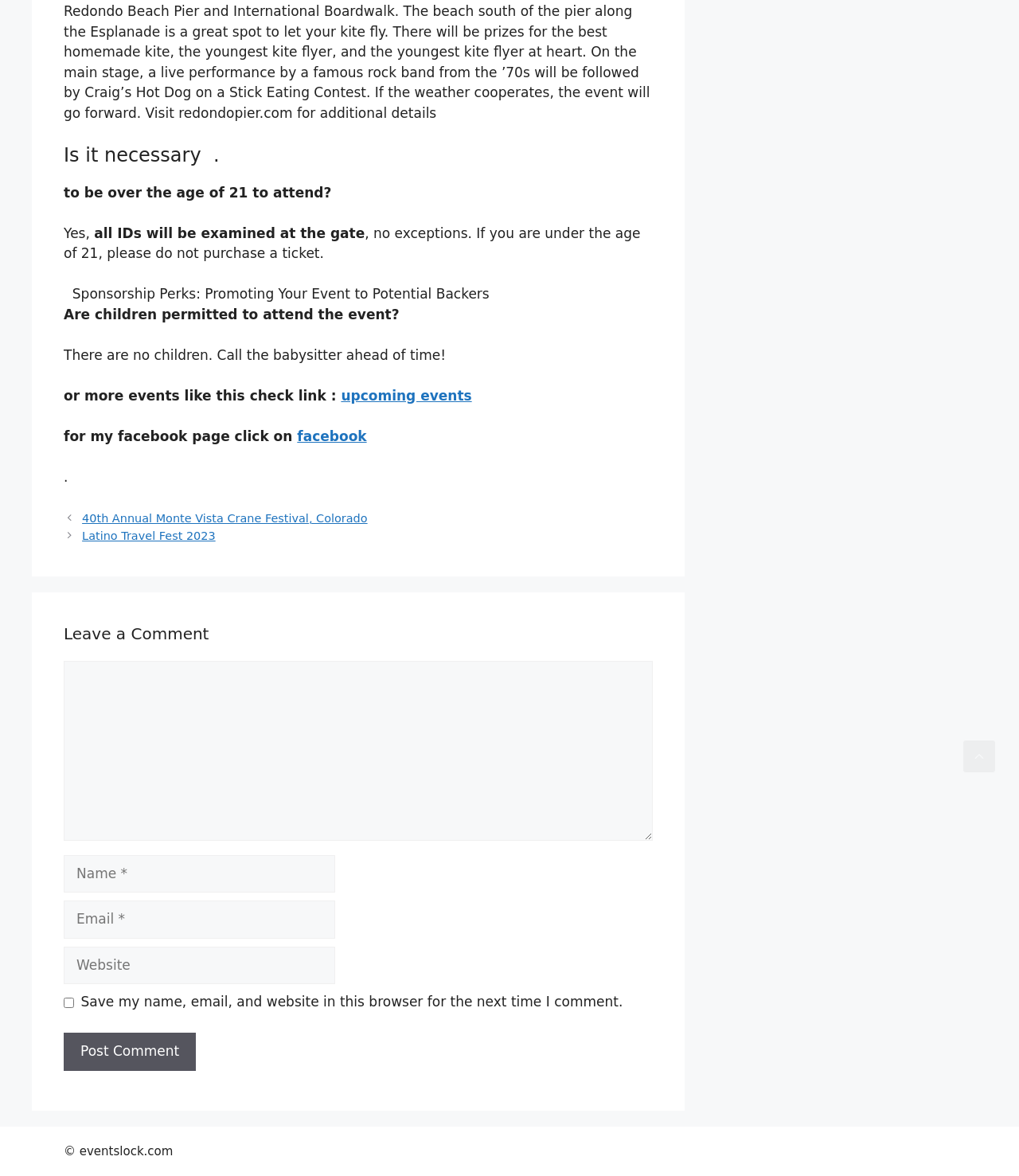What is the purpose of the 'Sponsorship Perks' section?
Based on the image, answer the question with a single word or brief phrase.

Promoting events to potential backers